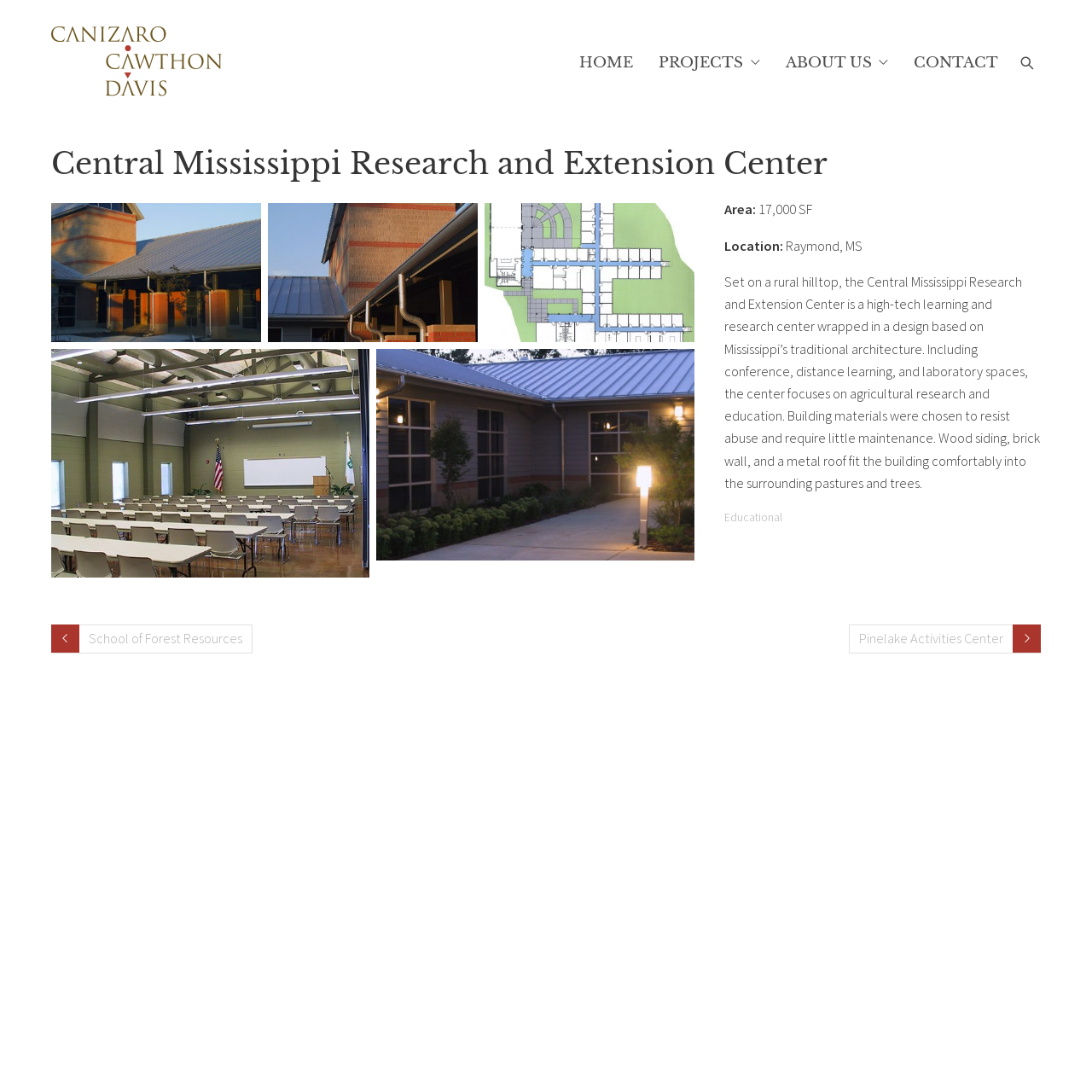Locate the bounding box coordinates of the element that needs to be clicked to carry out the instruction: "Click the HOME link". The coordinates should be given as four float numbers ranging from 0 to 1, i.e., [left, top, right, bottom].

[0.519, 0.0, 0.592, 0.115]